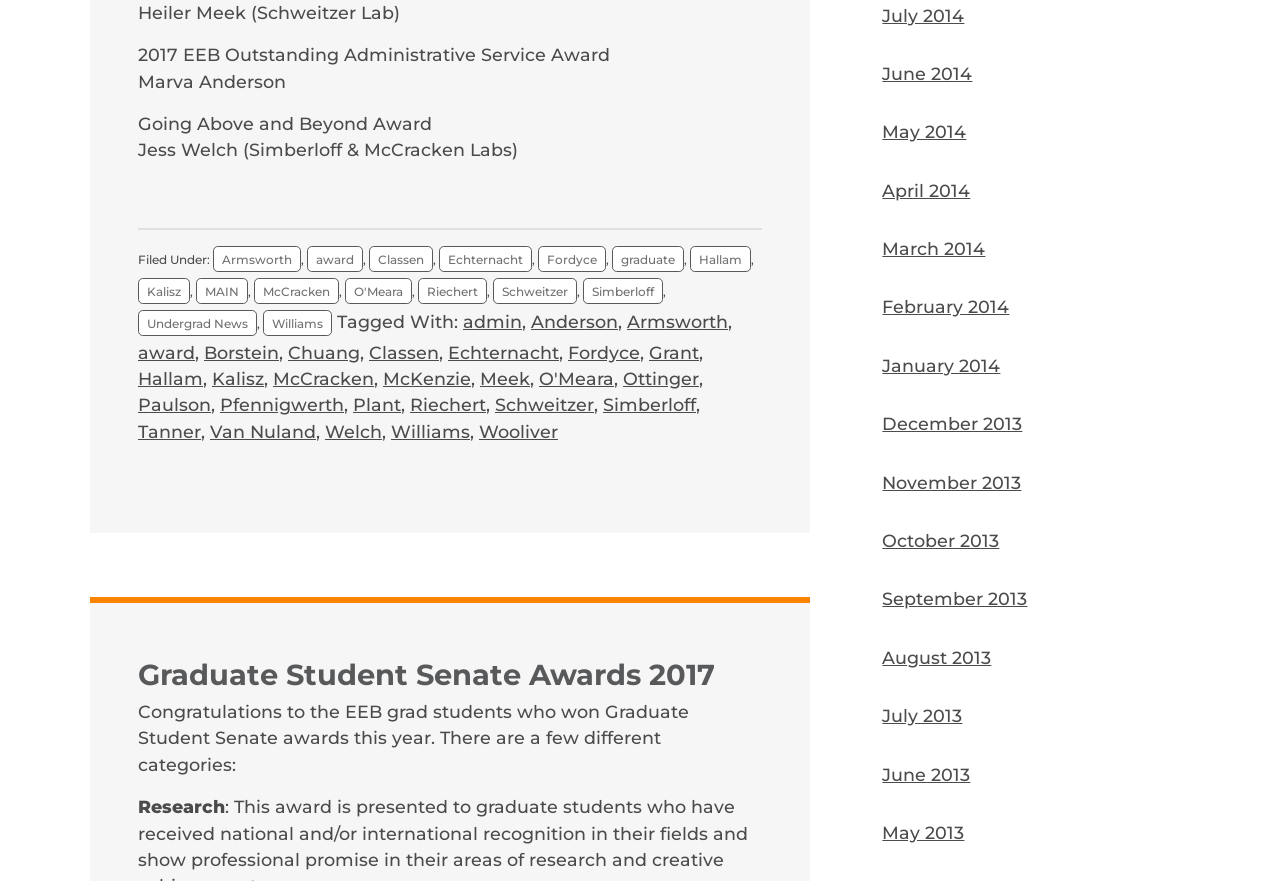Pinpoint the bounding box coordinates of the element that must be clicked to accomplish the following instruction: "Check the 'award' tag". The coordinates should be in the format of four float numbers between 0 and 1, i.e., [left, top, right, bottom].

[0.24, 0.279, 0.284, 0.309]